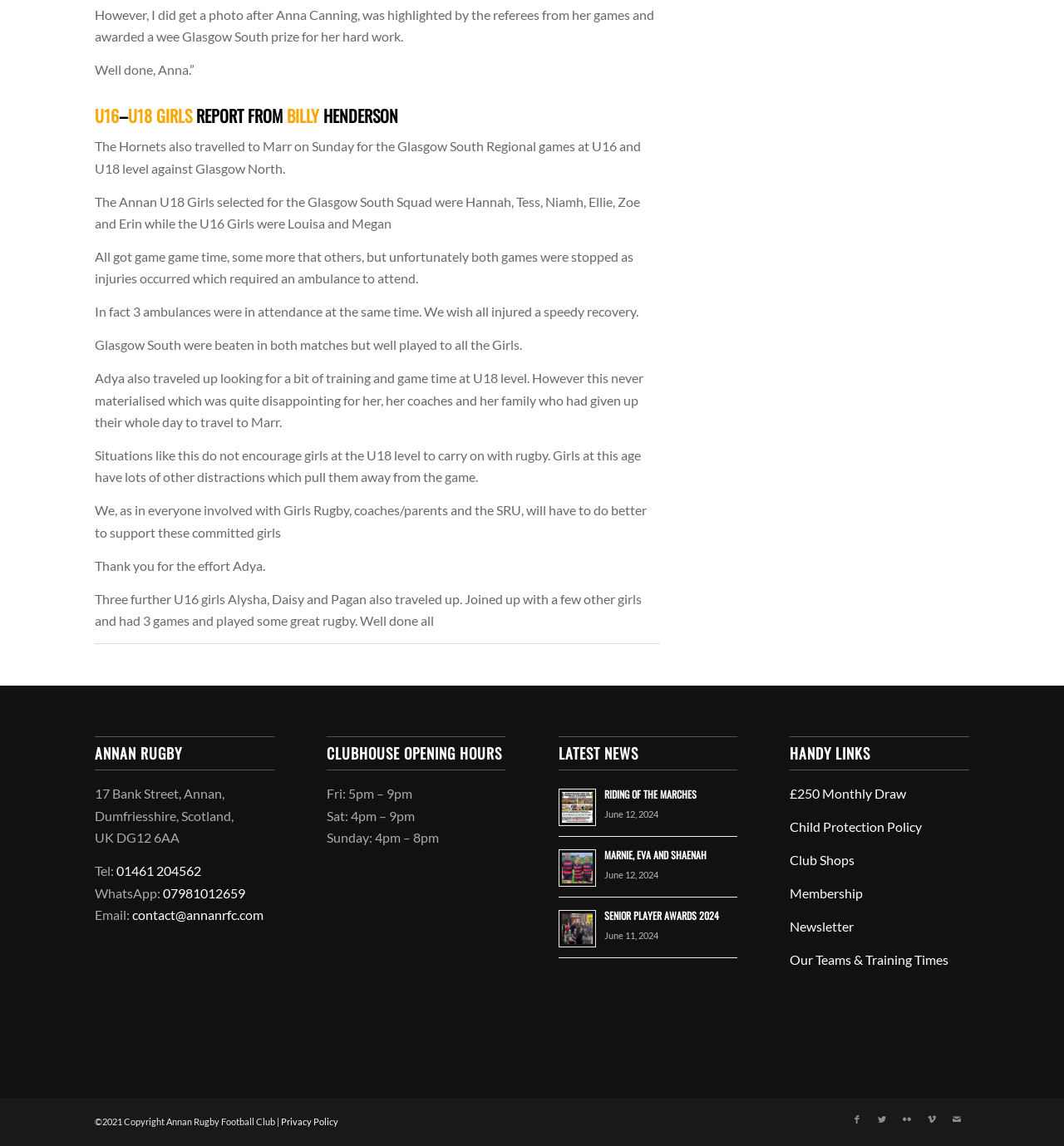Answer the question in one word or a short phrase:
What is the name of the rugby club?

Annan Rugby